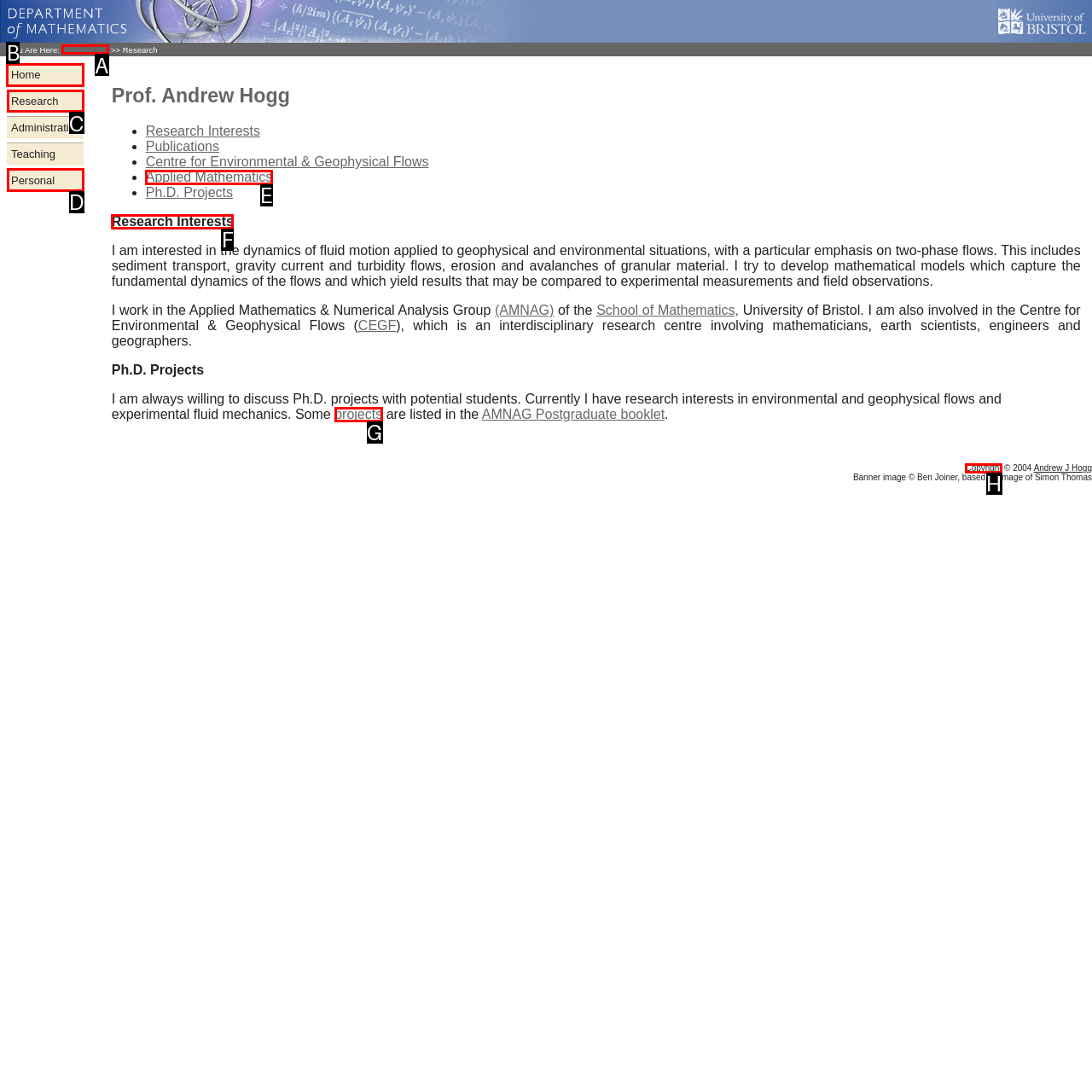Identify which HTML element should be clicked to fulfill this instruction: View the Home page Reply with the correct option's letter.

B